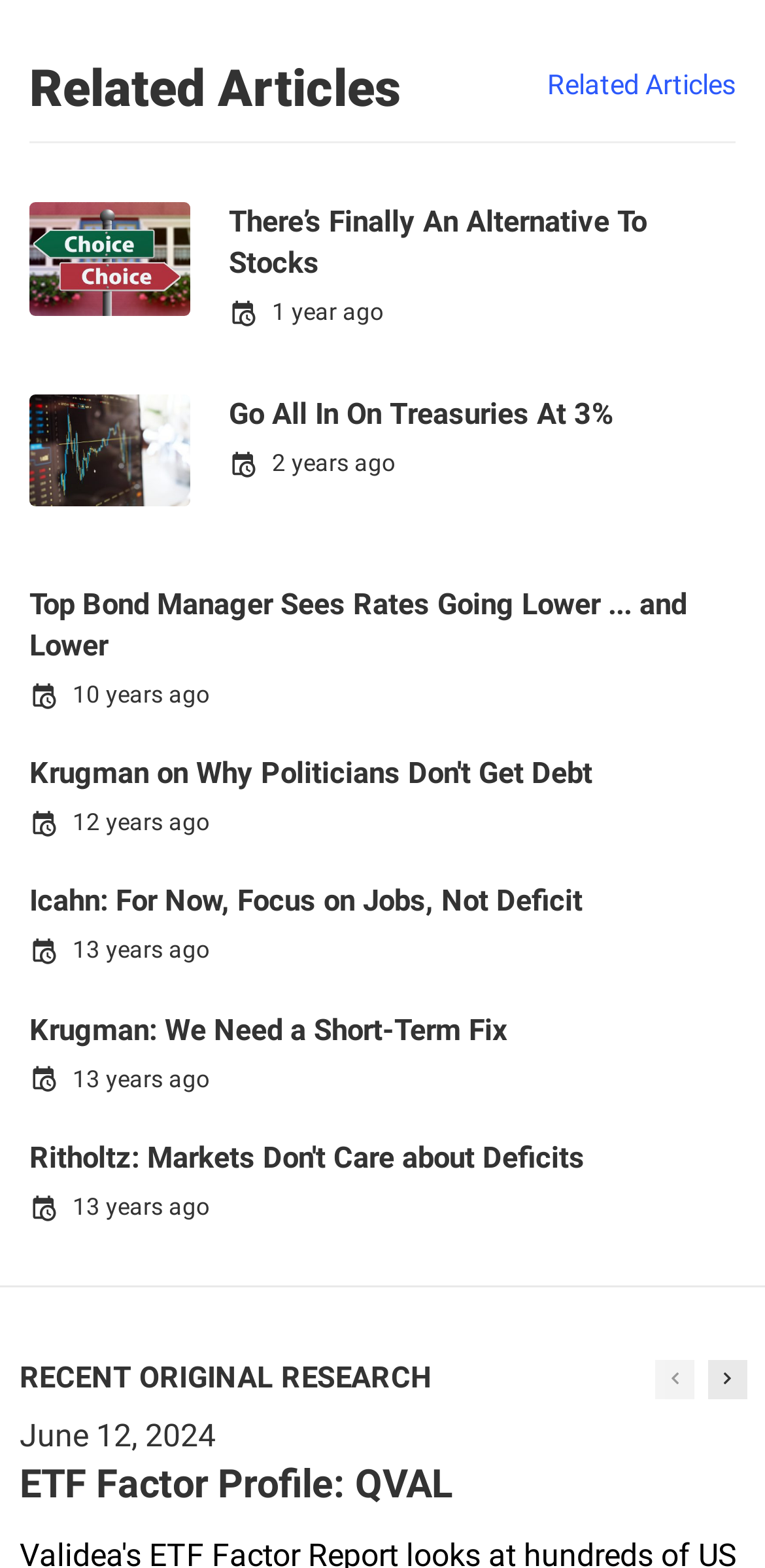Identify the bounding box coordinates of the section that should be clicked to achieve the task described: "Check recent original research".

[0.026, 0.866, 0.566, 0.892]